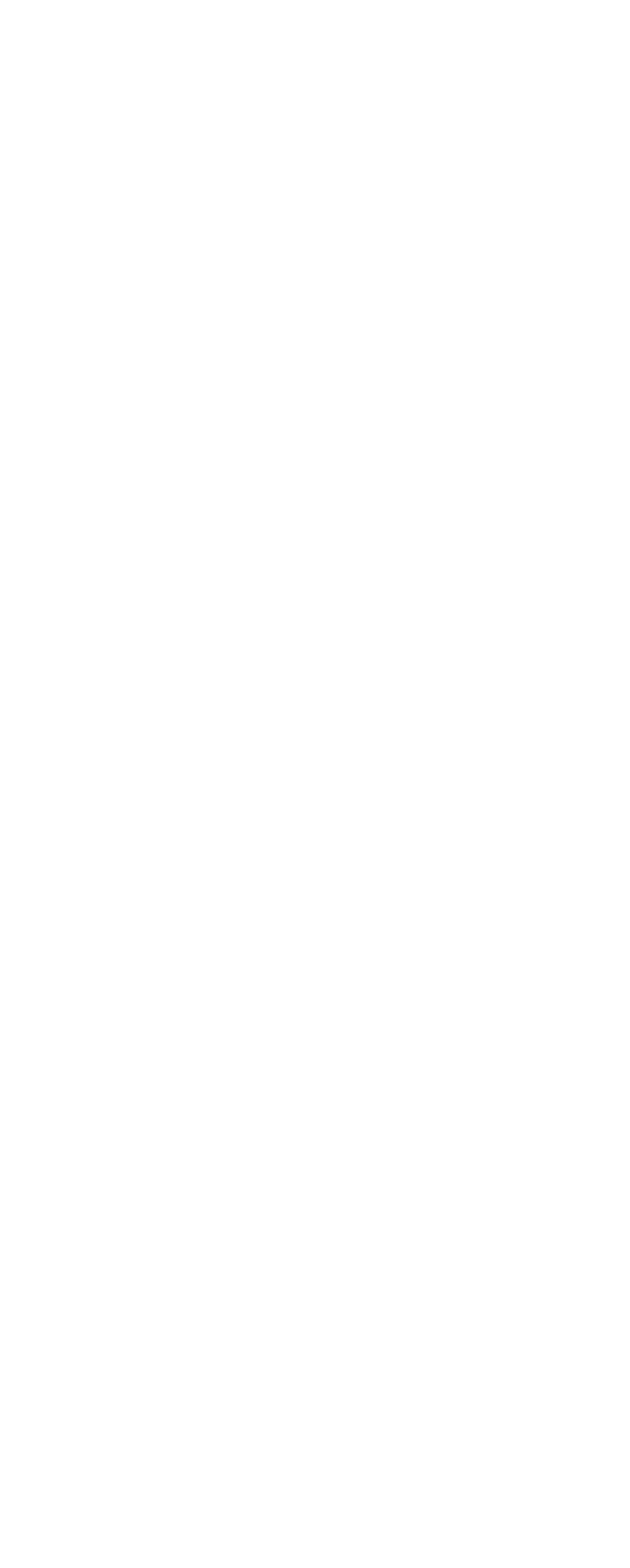Determine the bounding box coordinates of the clickable area required to perform the following instruction: "Call LAVTA Livermore Transit Center & Customer Information". The coordinates should be represented as four float numbers between 0 and 1: [left, top, right, bottom].

[0.44, 0.914, 0.66, 0.926]